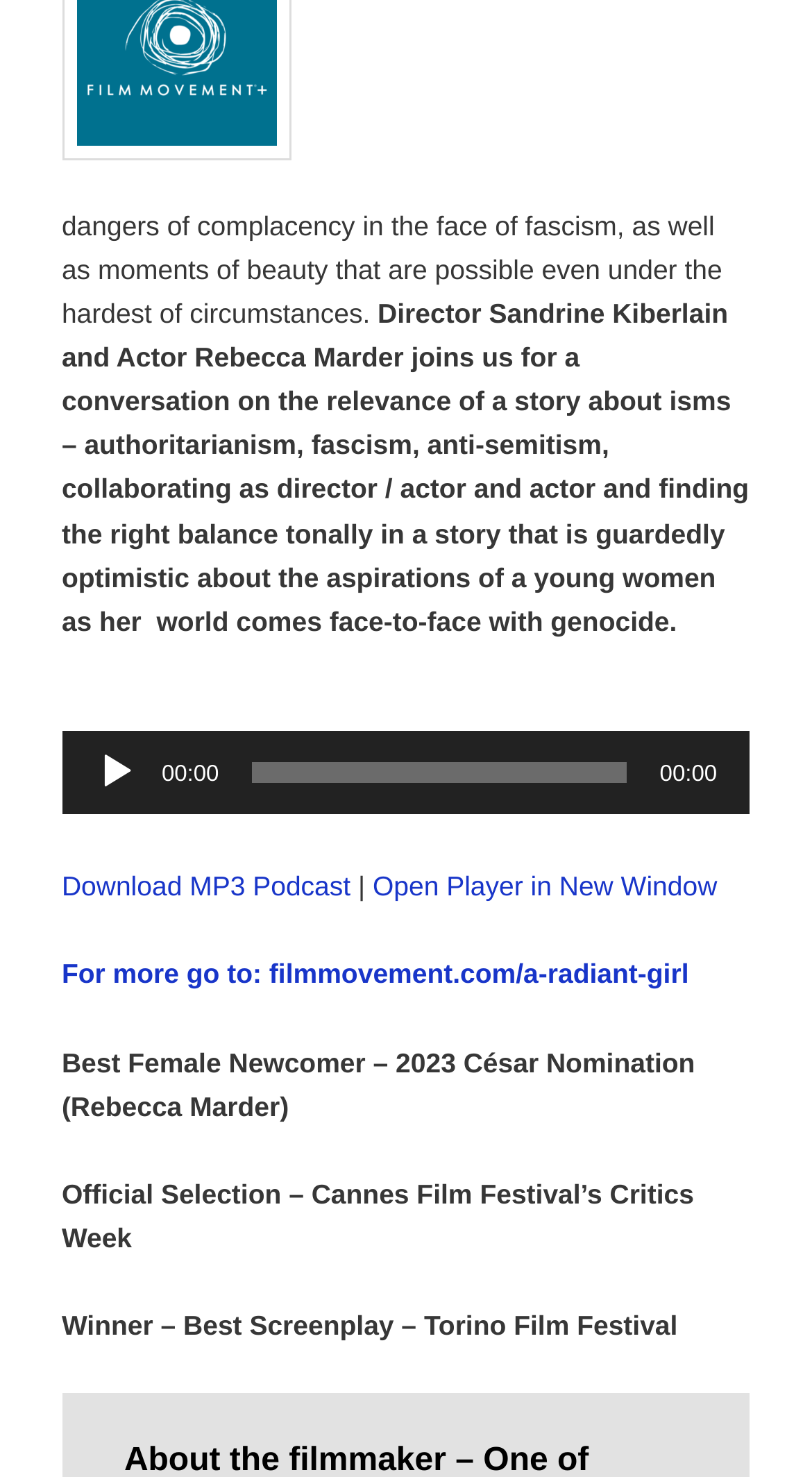Please examine the image and provide a detailed answer to the question: Who are the guests in the conversation?

The static text elements mention that Director Sandrine Kiberlain and Actor Rebecca Marder join the conversation, indicating that they are the guests.